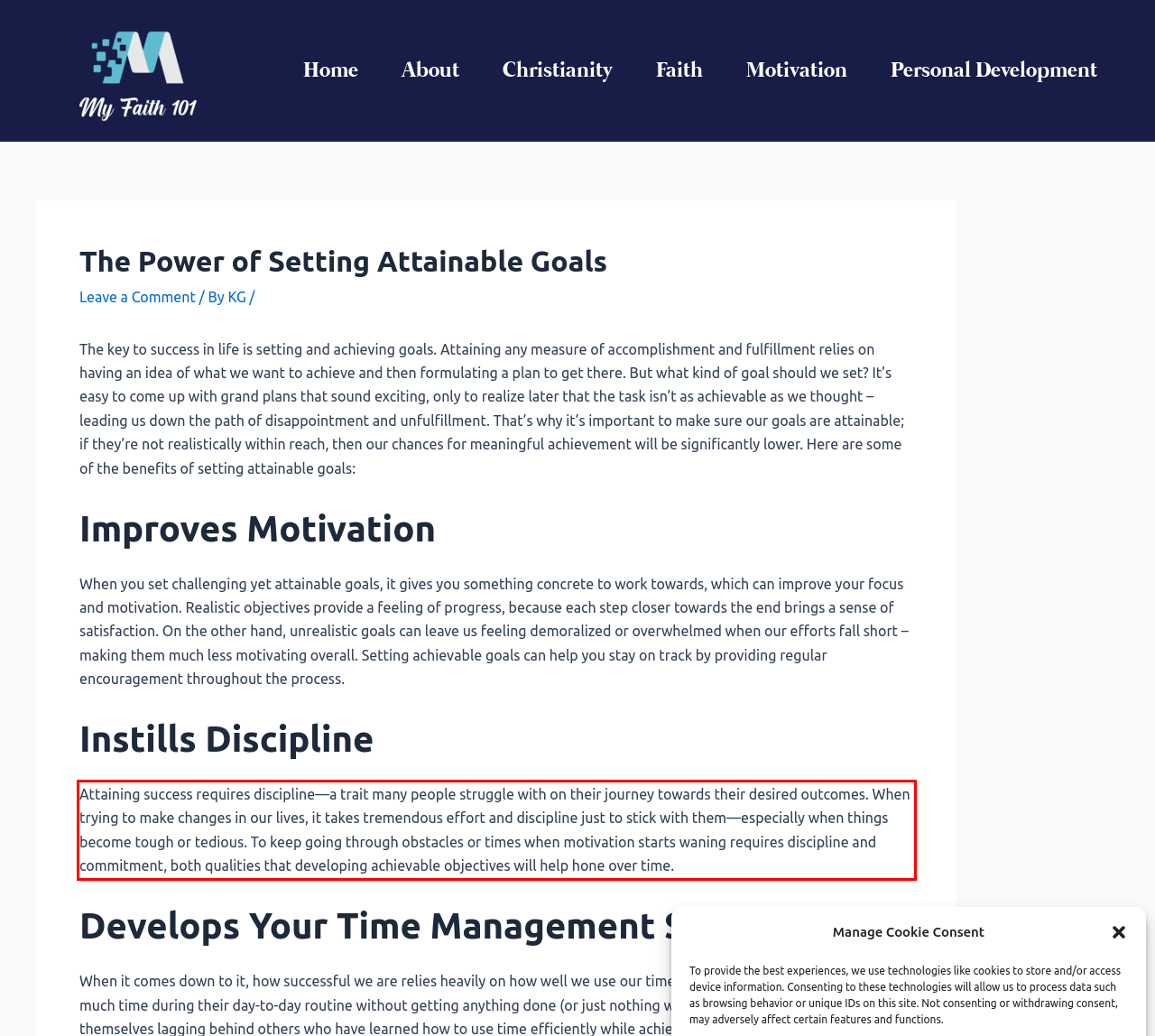Review the screenshot of the webpage and recognize the text inside the red rectangle bounding box. Provide the extracted text content.

Attaining success requires discipline—a trait many people struggle with on their journey towards their desired outcomes. When trying to make changes in our lives, it takes tremendous effort and discipline just to stick with them—especially when things become tough or tedious. To keep going through obstacles or times when motivation starts waning requires discipline and commitment, both qualities that developing achievable objectives will help hone over time.